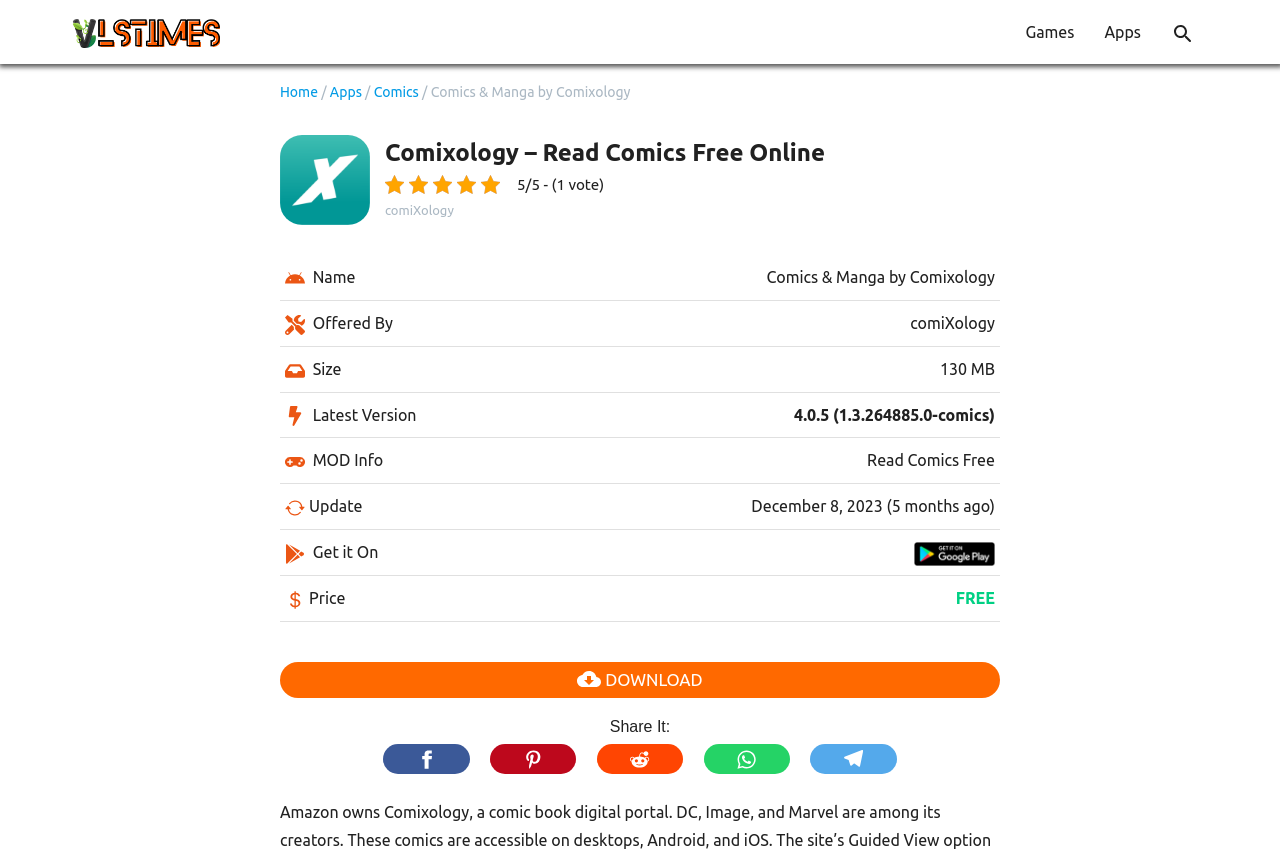Please determine the bounding box coordinates of the element's region to click for the following instruction: "Submit a question".

None